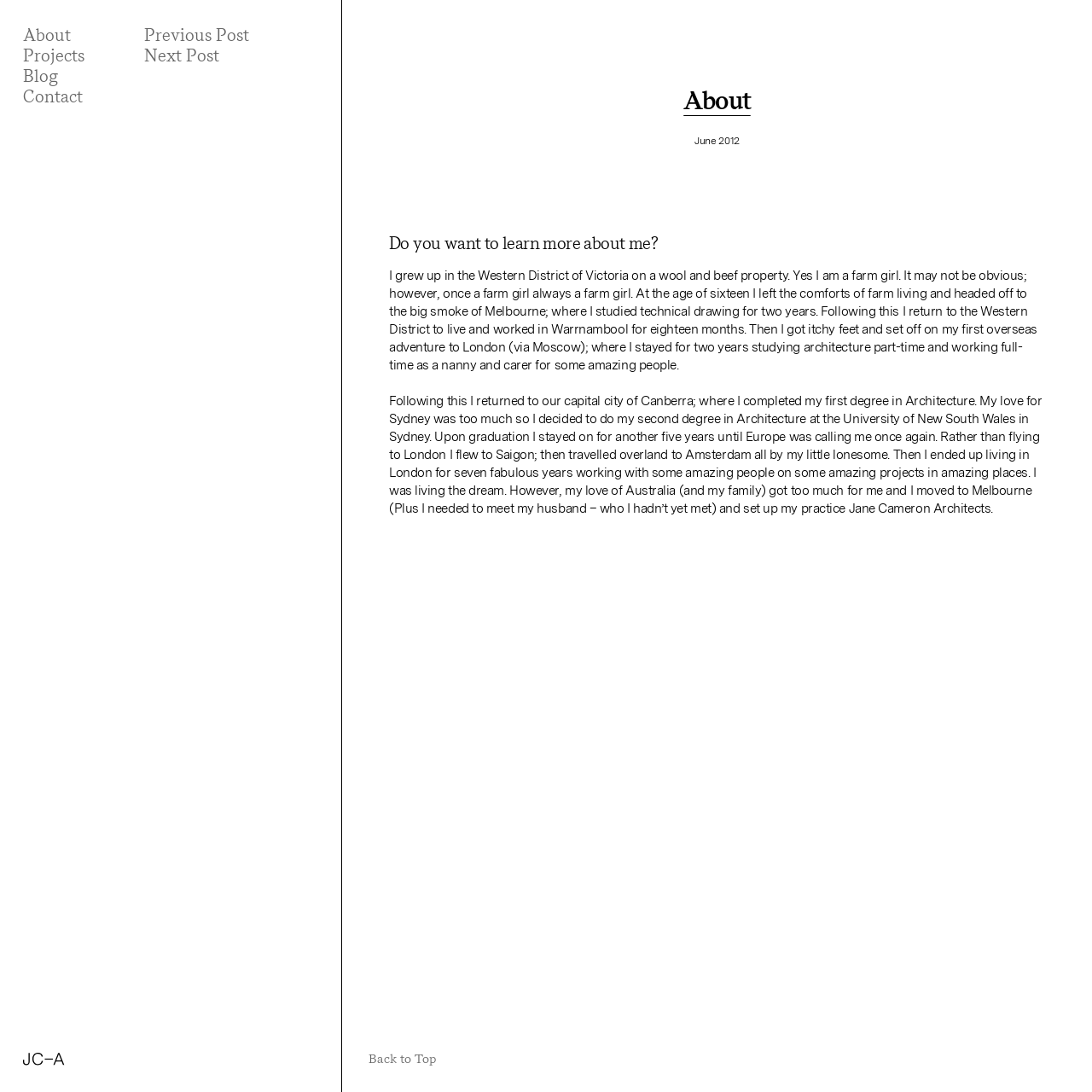Create a detailed description of the webpage's content and layout.

This webpage is about Jane Cameron Architects, specifically the "About" page. At the top, there are four navigation links: "About", "Projects", "Blog", and "Contact", aligned horizontally and evenly spaced. Below these links, there are two more navigation links, "Previous Post" and "Next Post", positioned side by side.

The main content of the page is an article that takes up most of the screen. It starts with a header that reads "About" and is followed by a static text "June 2012". Below this, there is a figure, likely an image, that spans across the page. The main text of the article is divided into two paragraphs. The first paragraph starts with the question "Do you want to learn more about me?" and goes on to describe Jane's upbringing on a farm, her education, and her early career. The second paragraph continues to describe her life, including her travels, education, and career in architecture.

At the bottom of the page, there is a link "Back to Top" that allows users to navigate back to the top of the page. There are also two logos, one of which is labeled "Jane Cameron Architects", positioned at the bottom left corner of the page.